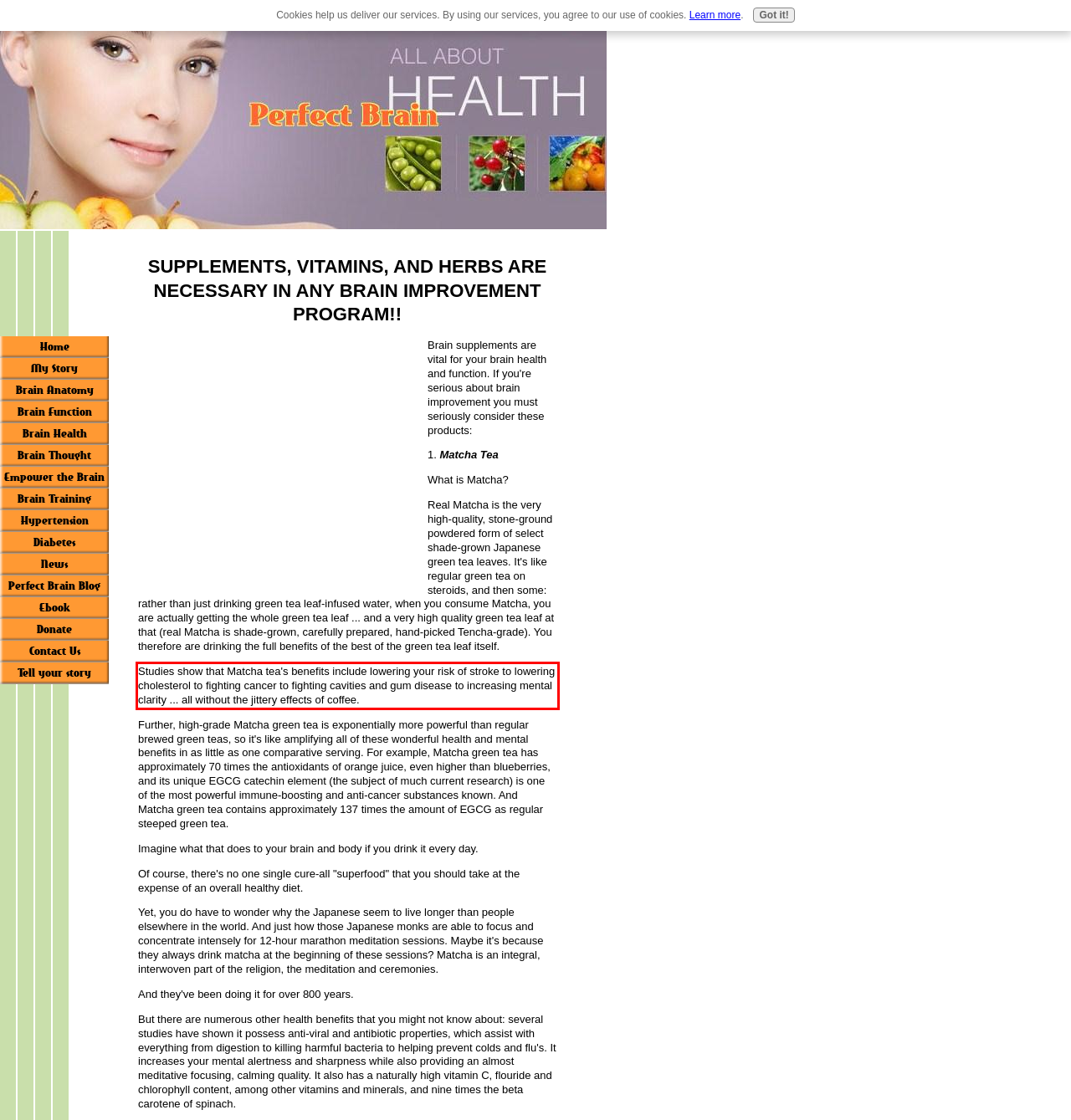Identify and extract the text within the red rectangle in the screenshot of the webpage.

Studies show that Matcha tea's benefits include lowering your risk of stroke to lowering cholesterol to fighting cancer to fighting cavities and gum disease to increasing mental clarity ... all without the jittery effects of coffee.